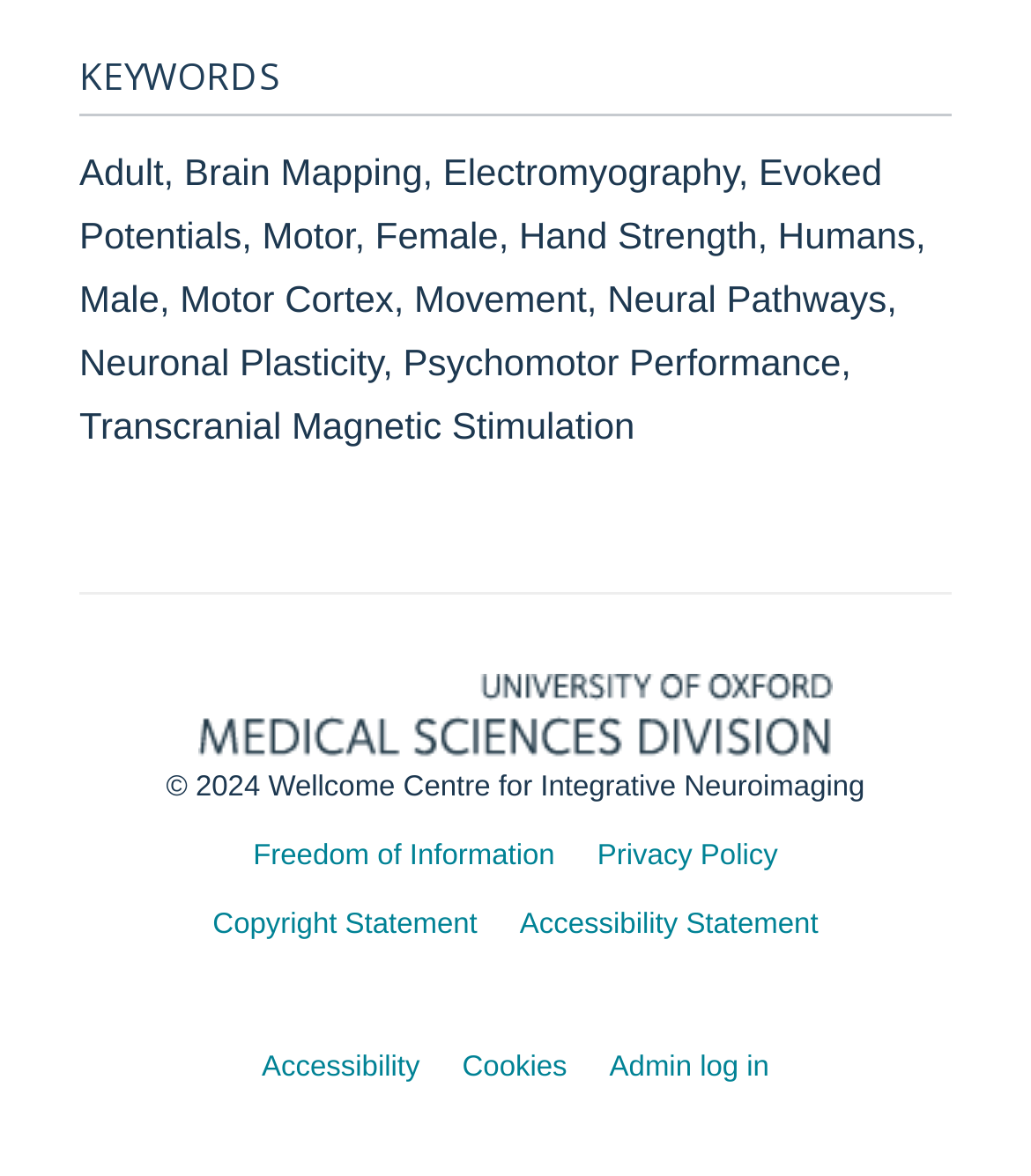What is the year of the copyright statement?
From the screenshot, supply a one-word or short-phrase answer.

2024